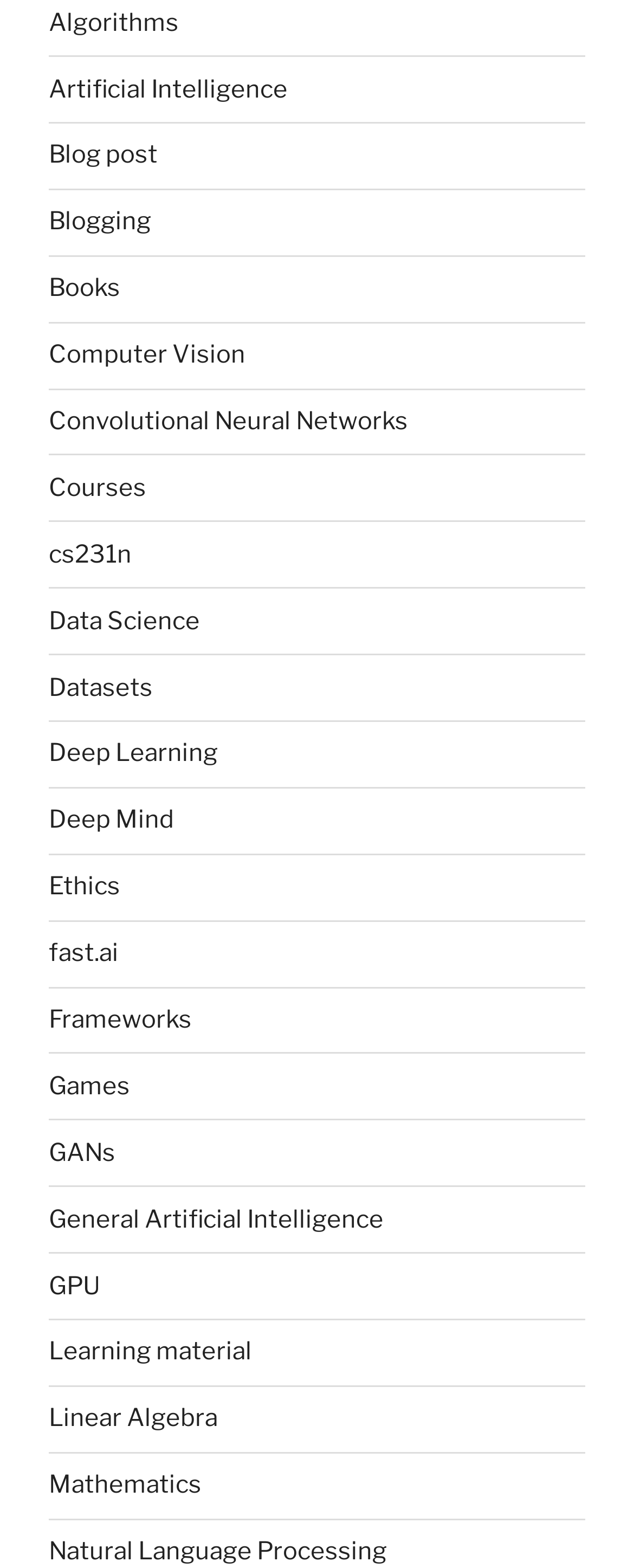Provide a brief response to the question below using a single word or phrase: 
How many links are on the webpage?

14